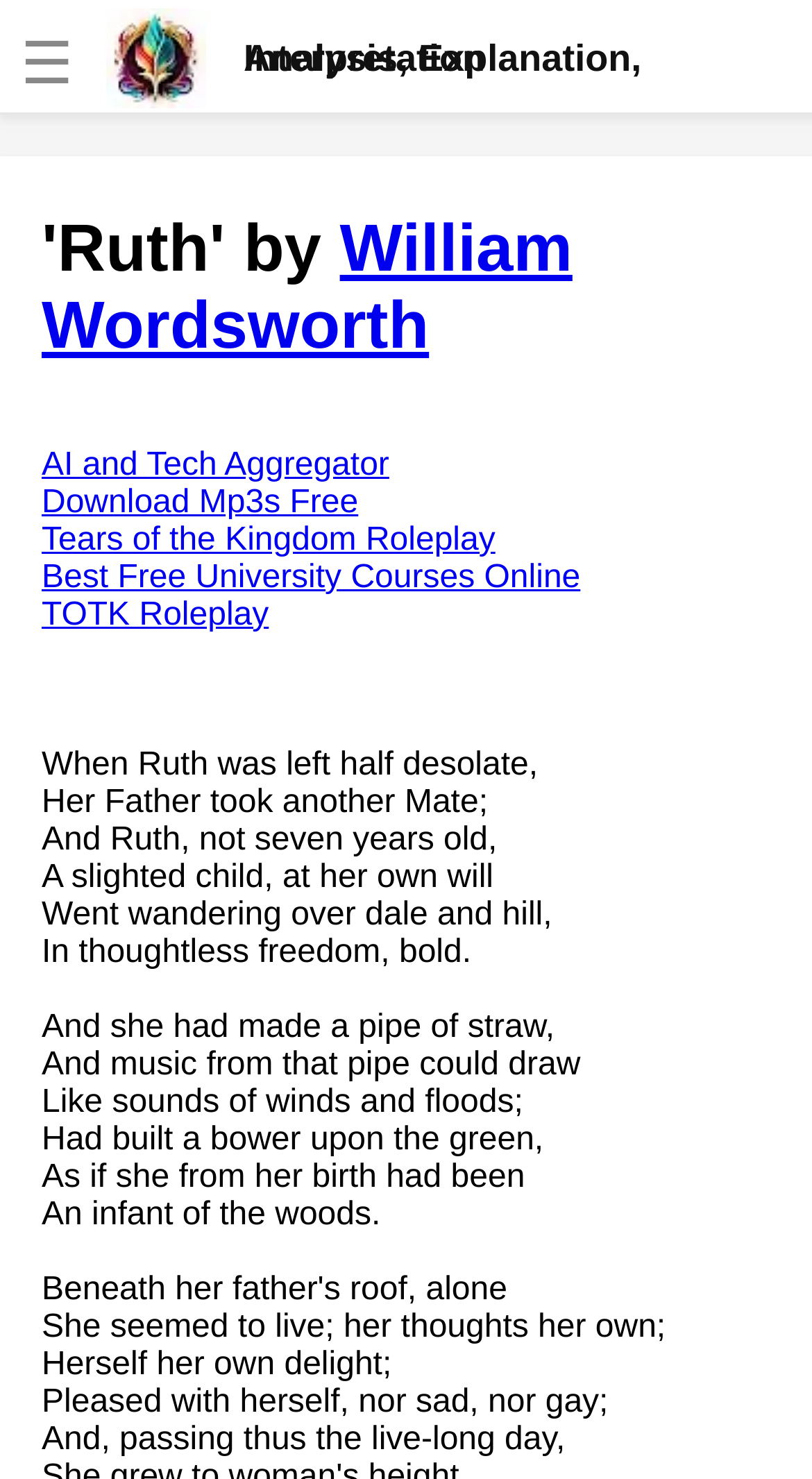Show the bounding box coordinates of the region that should be clicked to follow the instruction: "Click the 'Ruth' by William Wordsworth heading."

[0.051, 0.143, 0.949, 0.247]